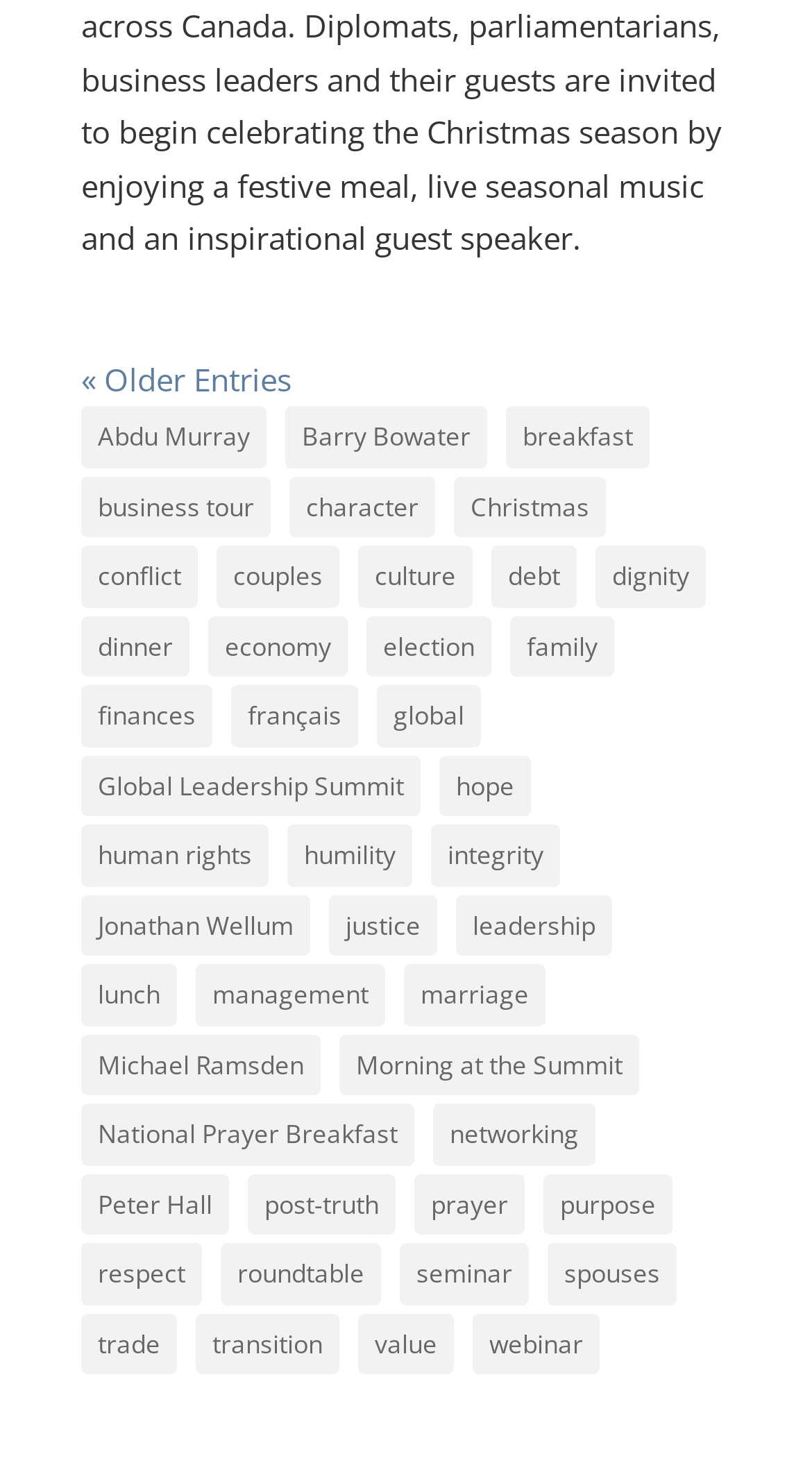Pinpoint the bounding box coordinates of the element that must be clicked to accomplish the following instruction: "Follow on Twitter". The coordinates should be in the format of four float numbers between 0 and 1, i.e., [left, top, right, bottom].

None